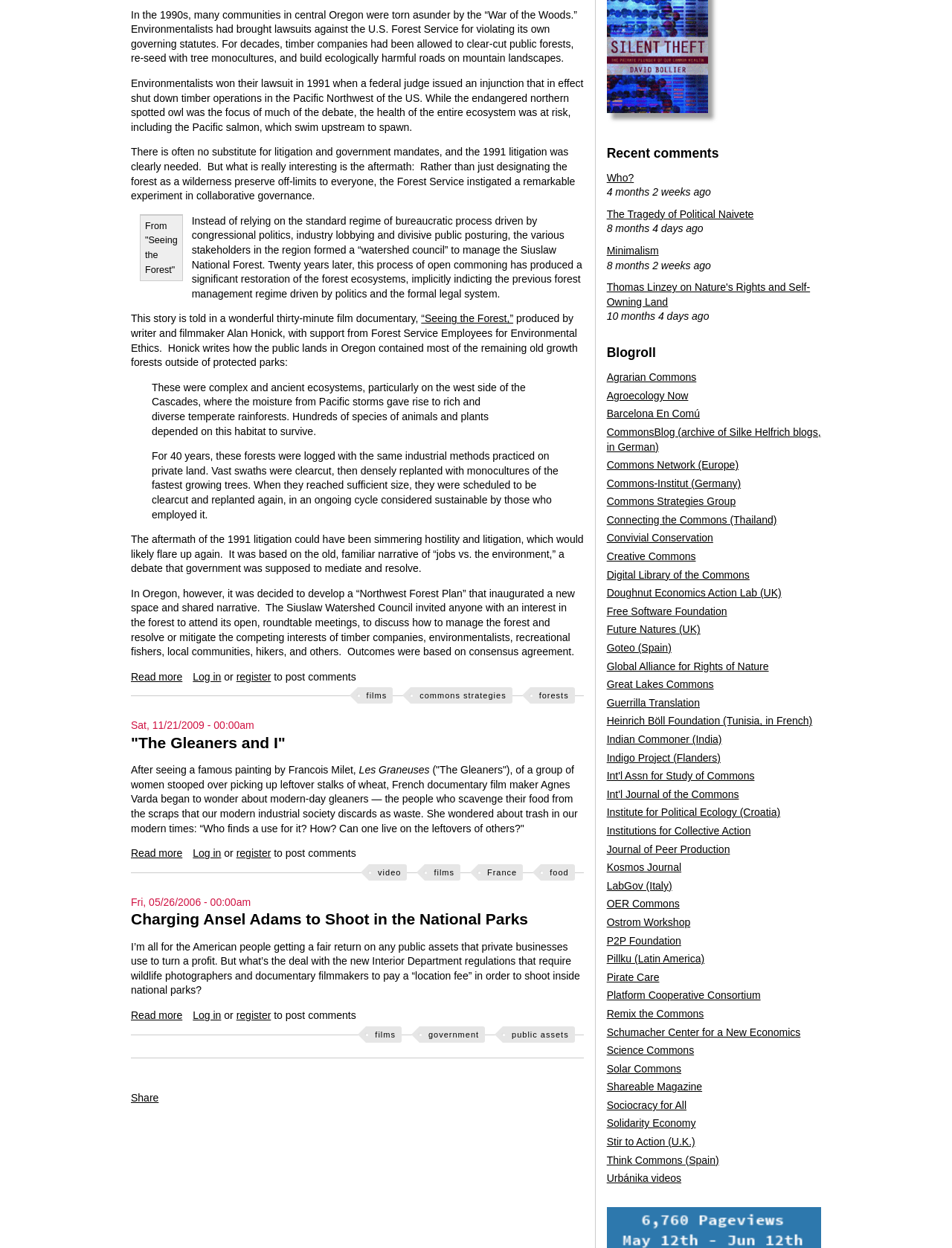What is the name of the famous painting mentioned in the second article?
Based on the image, answer the question in a detailed manner.

The second article mentions a famous painting called 'Les Graneuses' (also known as 'The Gleaners') by Francois Millet, which inspired French documentary filmmaker Agnes Varda to explore the lives of modern-day gleaners.